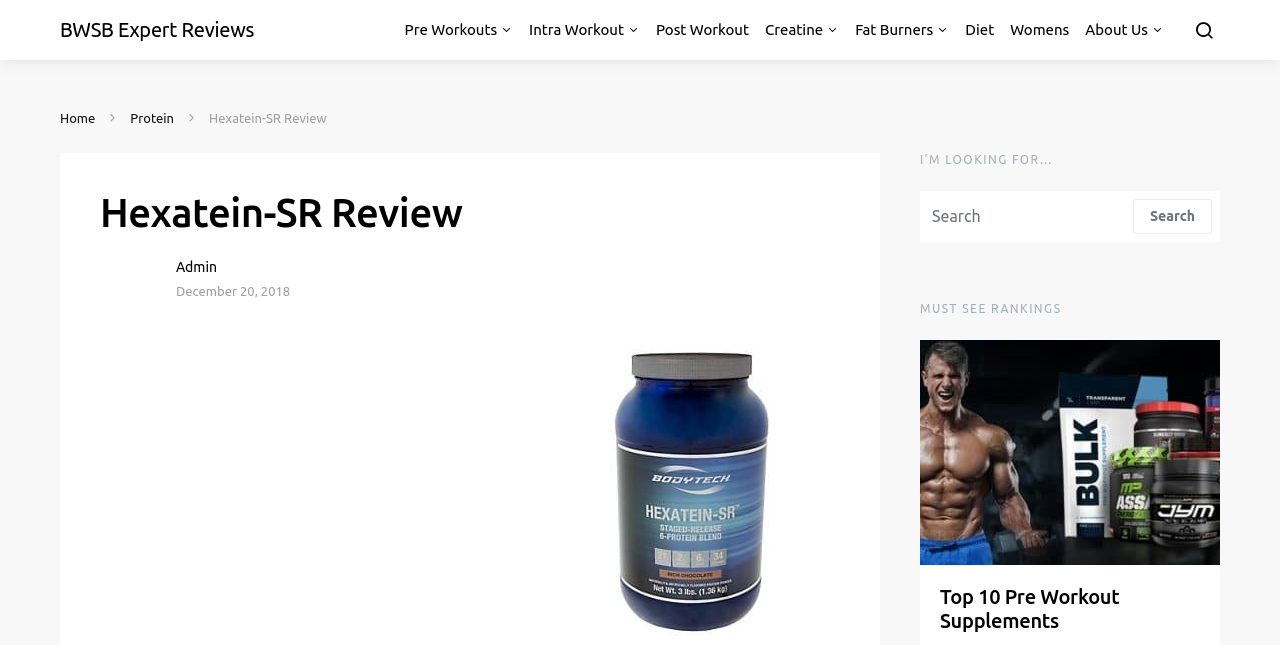What is the purpose of the search bar?
With the help of the image, please provide a detailed response to the question.

The search bar is located below the heading 'I’M LOOKING FOR…' and has a placeholder text 'Search for:', indicating that it is used to search for products on the website.